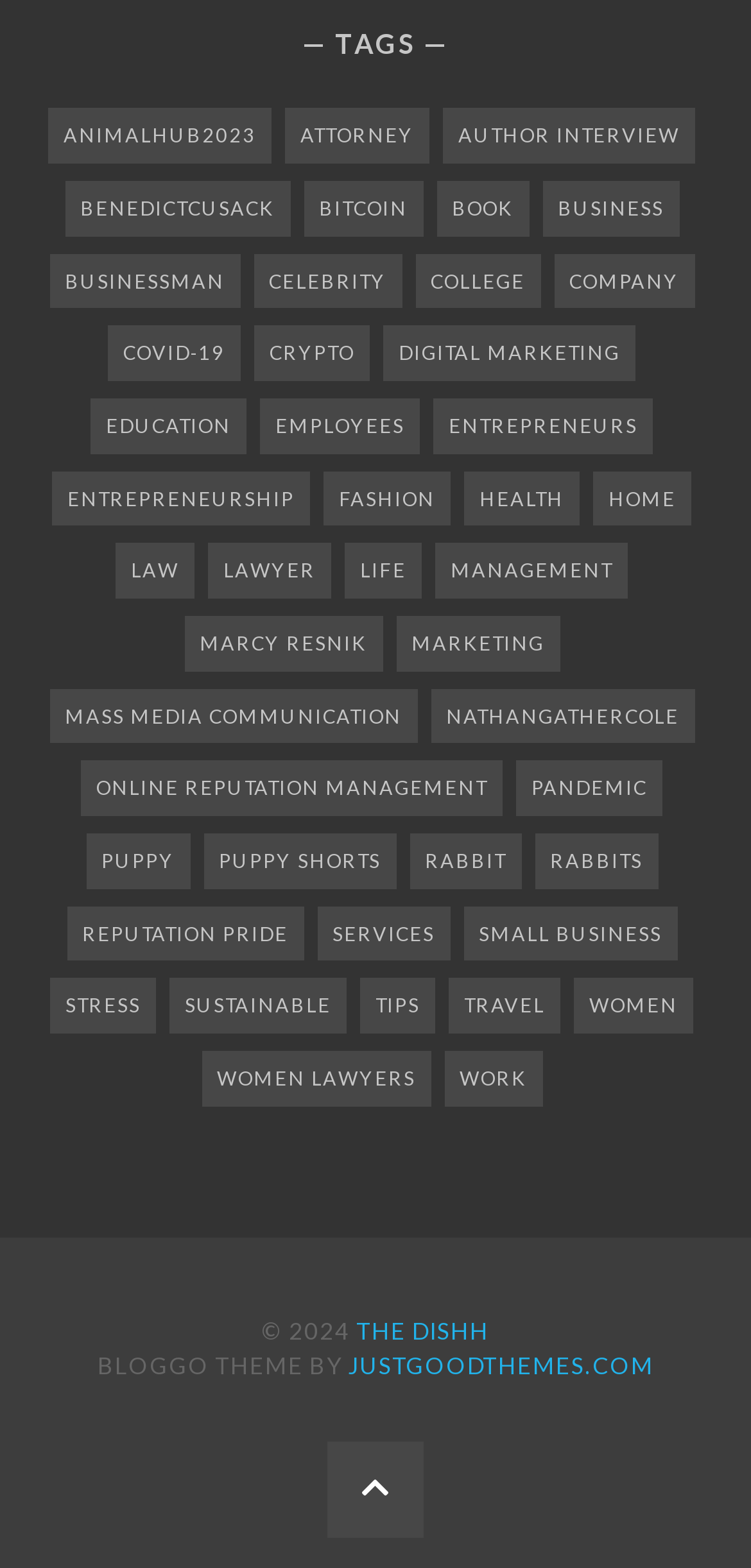Determine the bounding box coordinates of the section to be clicked to follow the instruction: "Click on the 'ANIMALHUB2023' link". The coordinates should be given as four float numbers between 0 and 1, formatted as [left, top, right, bottom].

[0.064, 0.069, 0.362, 0.104]